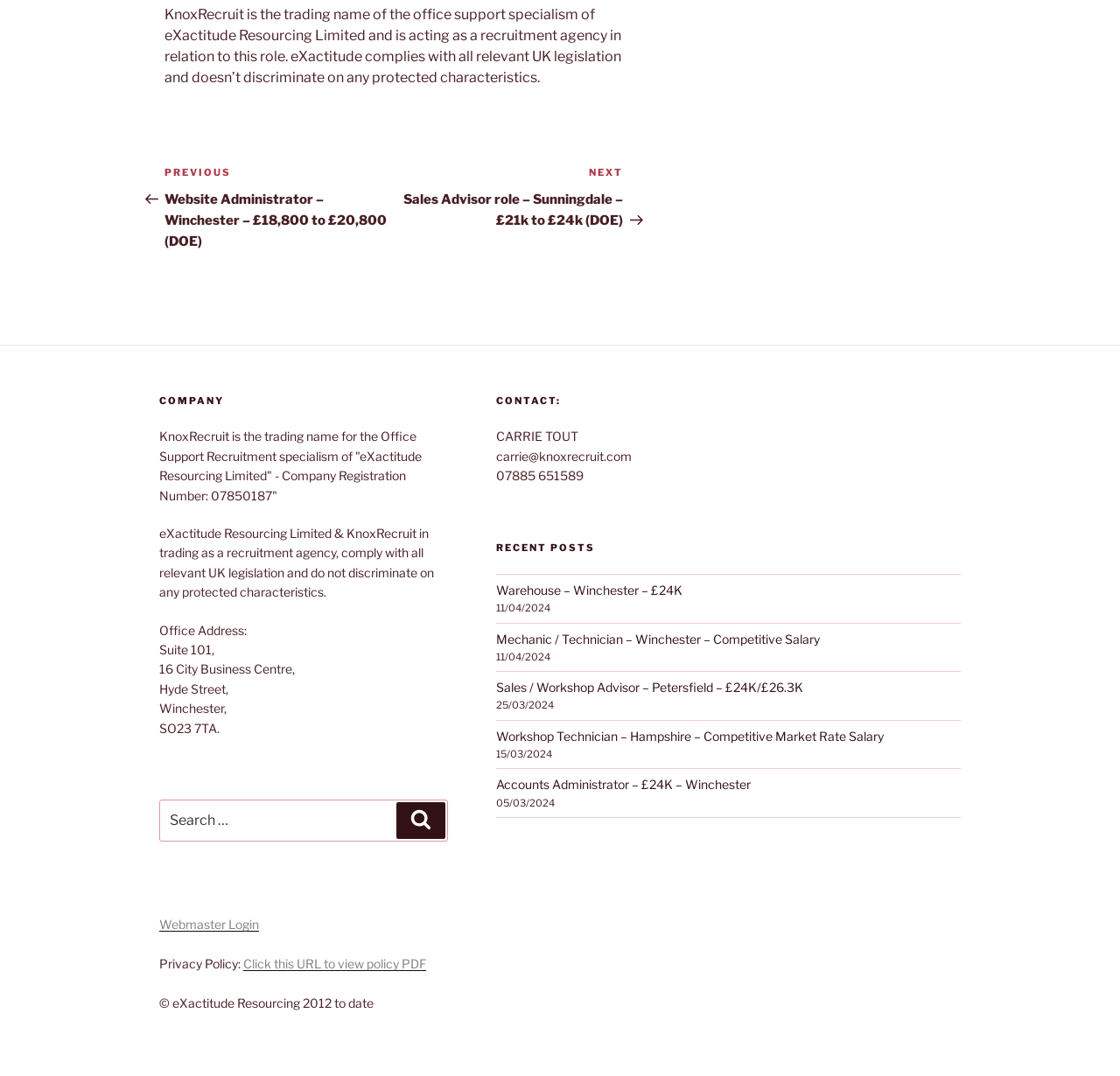Determine the coordinates of the bounding box that should be clicked to complete the instruction: "Search for a keyword". The coordinates should be represented by four float numbers between 0 and 1: [left, top, right, bottom].

[0.142, 0.743, 0.4, 0.782]